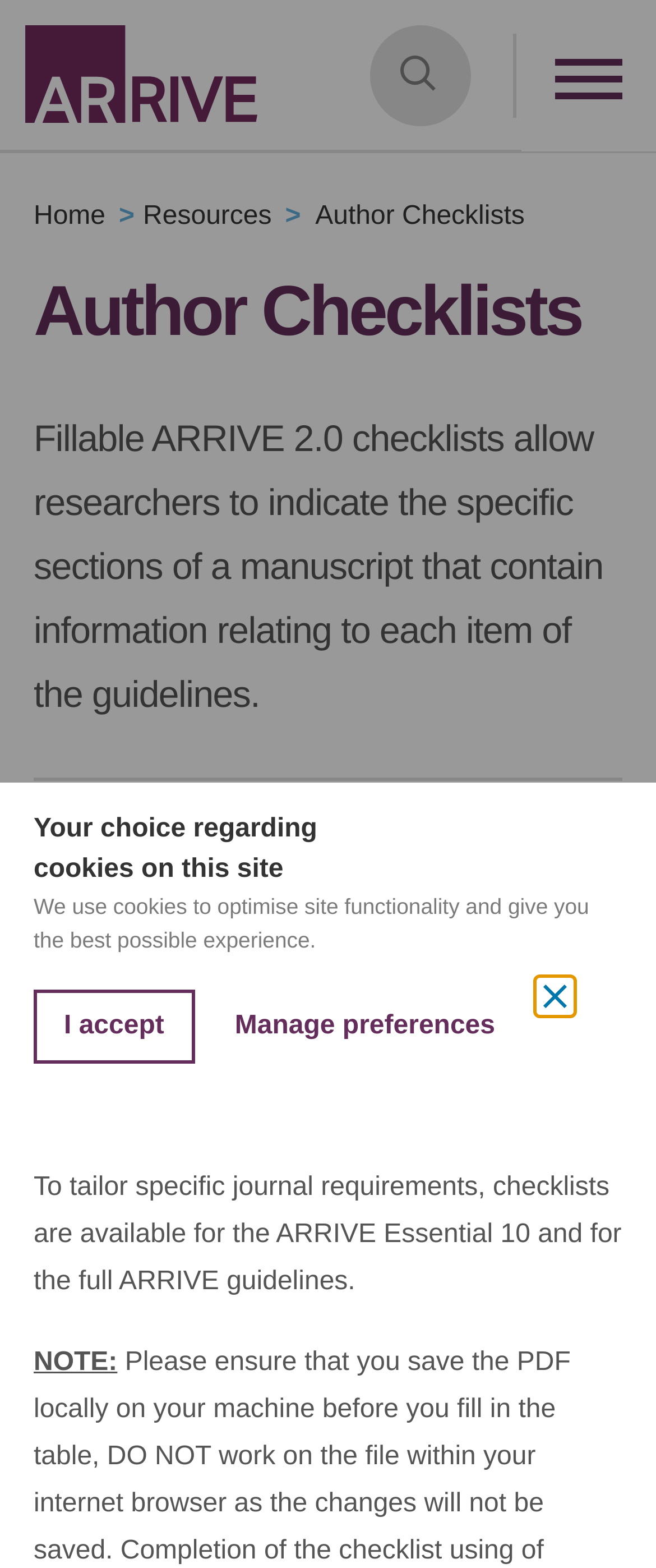Reply to the question with a single word or phrase:
What are the two types of ARRIVE checklists available?

Essential 10 and full guidelines